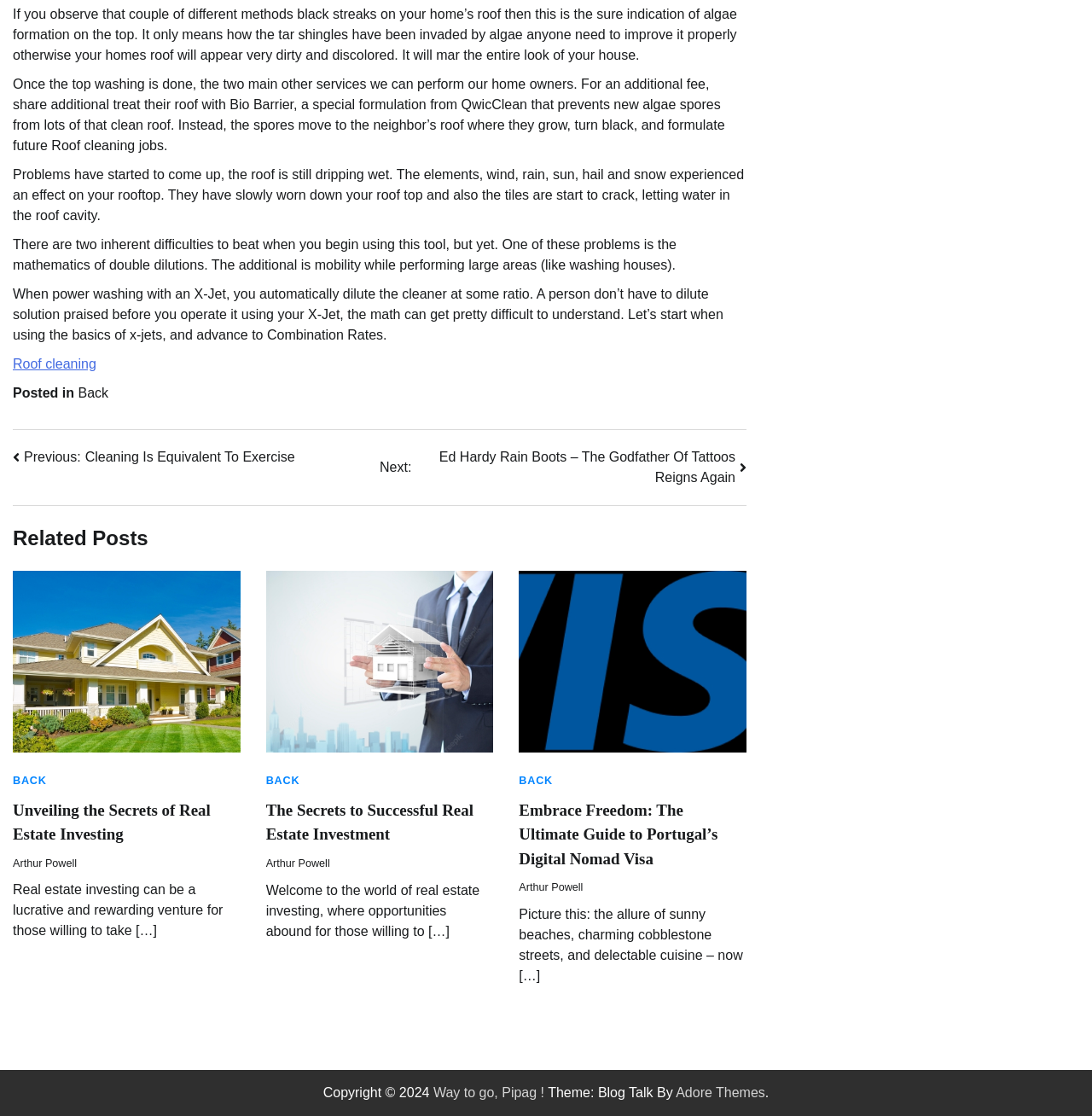Provide the bounding box coordinates for the UI element that is described as: "Way to go, Pipag !".

[0.397, 0.972, 0.498, 0.985]